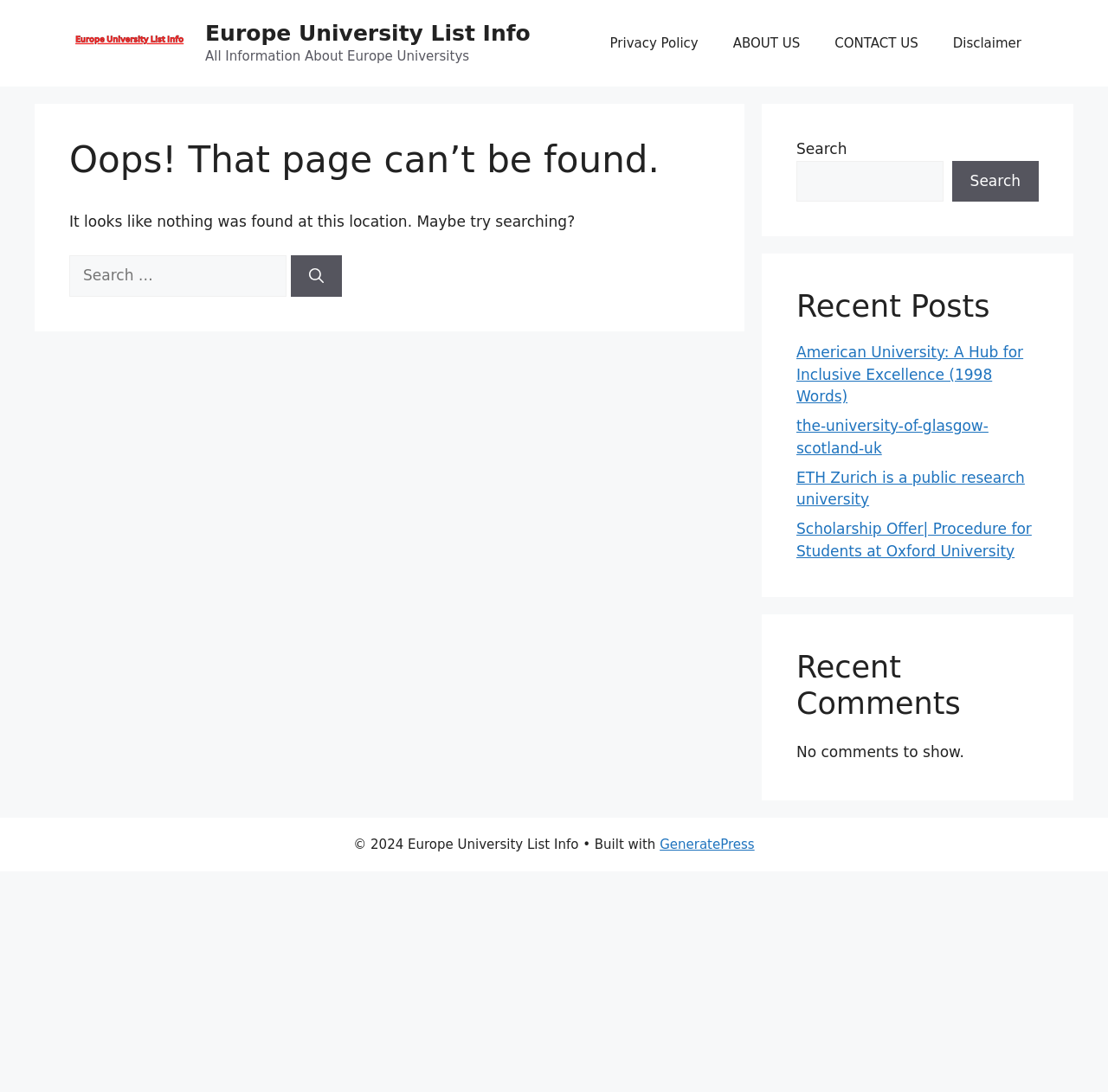Predict the bounding box coordinates for the UI element described as: "Home". The coordinates should be four float numbers between 0 and 1, presented as [left, top, right, bottom].

None